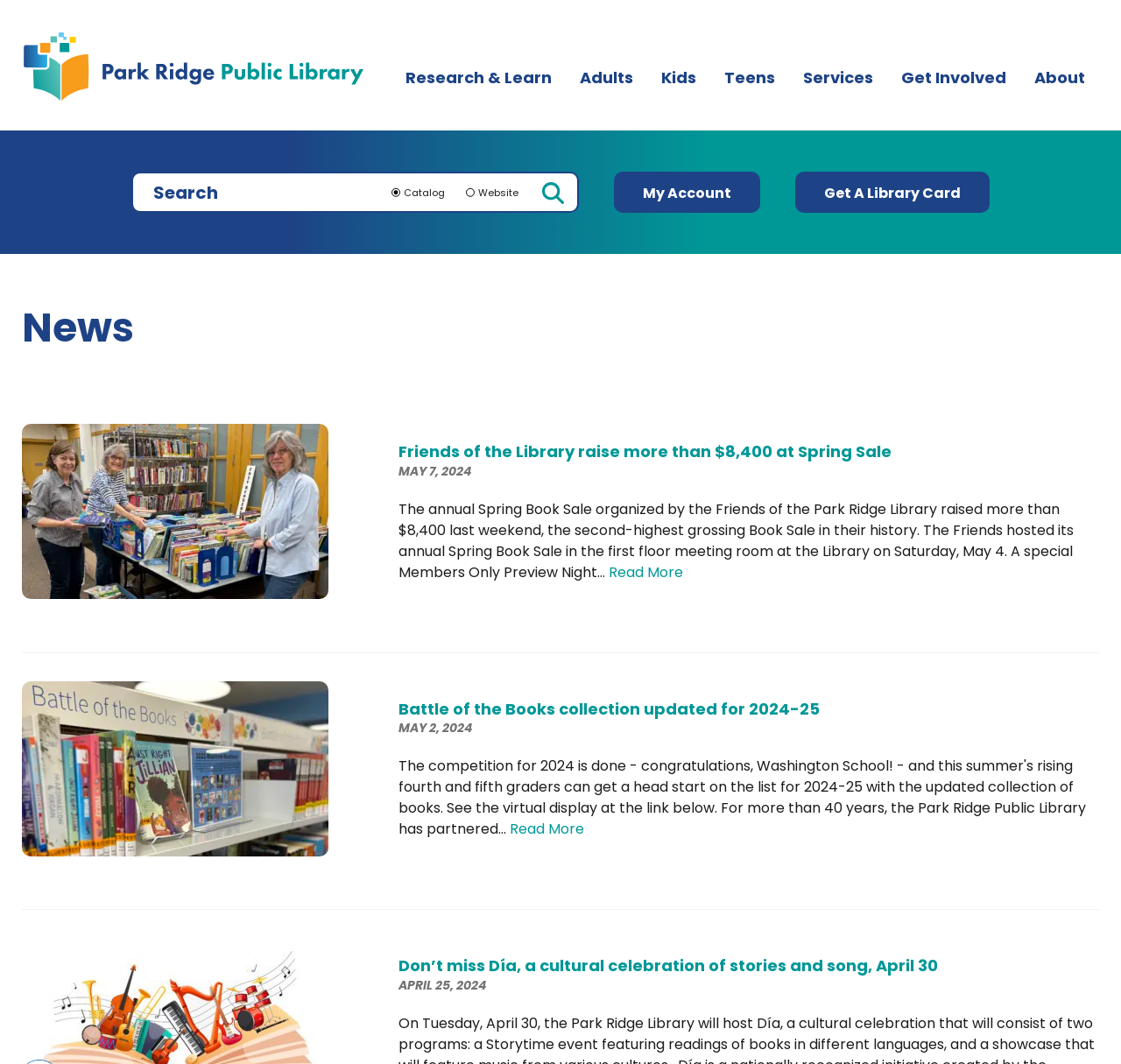Can you find the bounding box coordinates for the UI element given this description: "Research & Learn"? Provide the coordinates as four float numbers between 0 and 1: [left, top, right, bottom].

[0.349, 0.035, 0.505, 0.112]